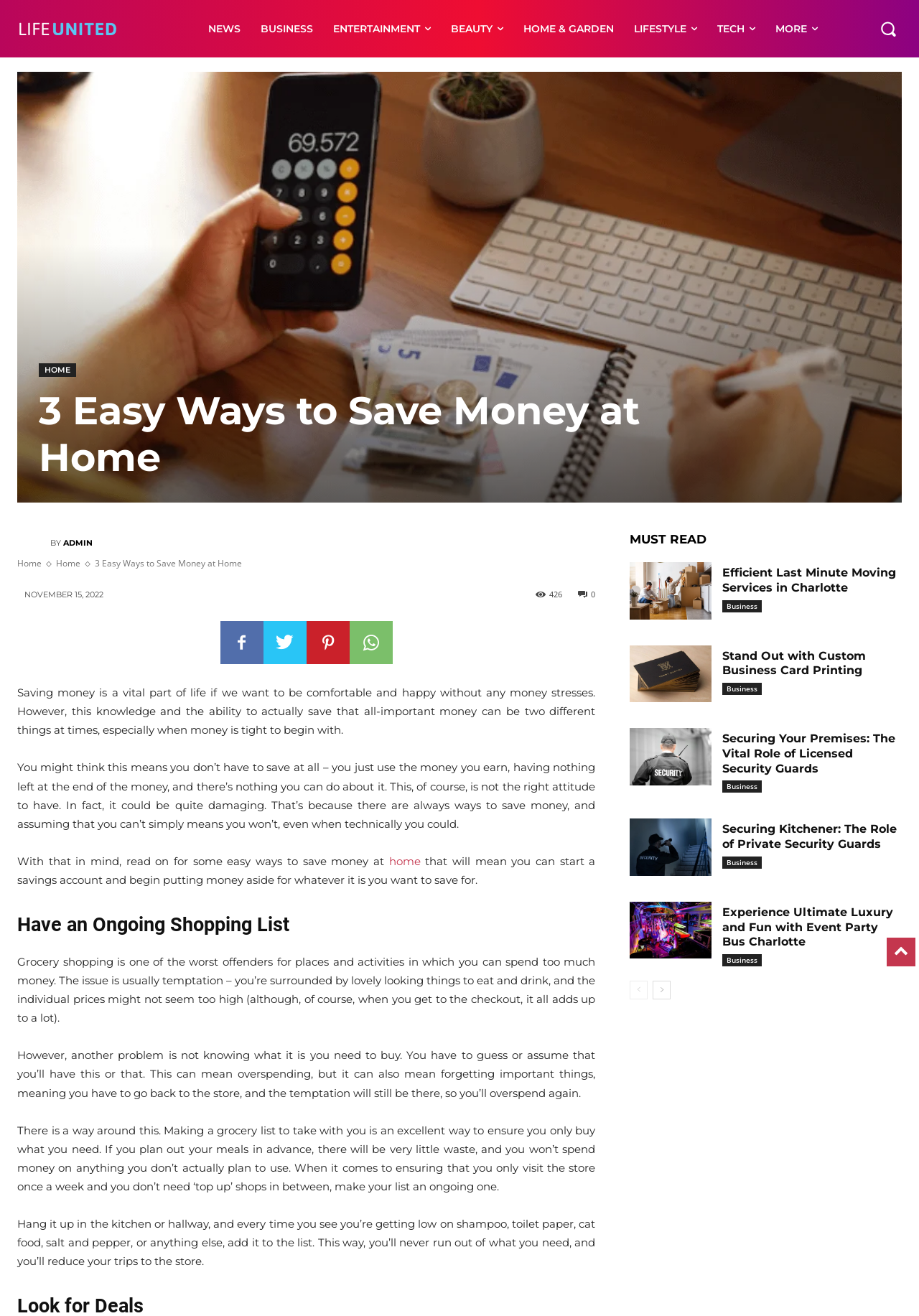What is the recommended frequency for grocery shopping?
Based on the image, give a concise answer in the form of a single word or short phrase.

Once a week